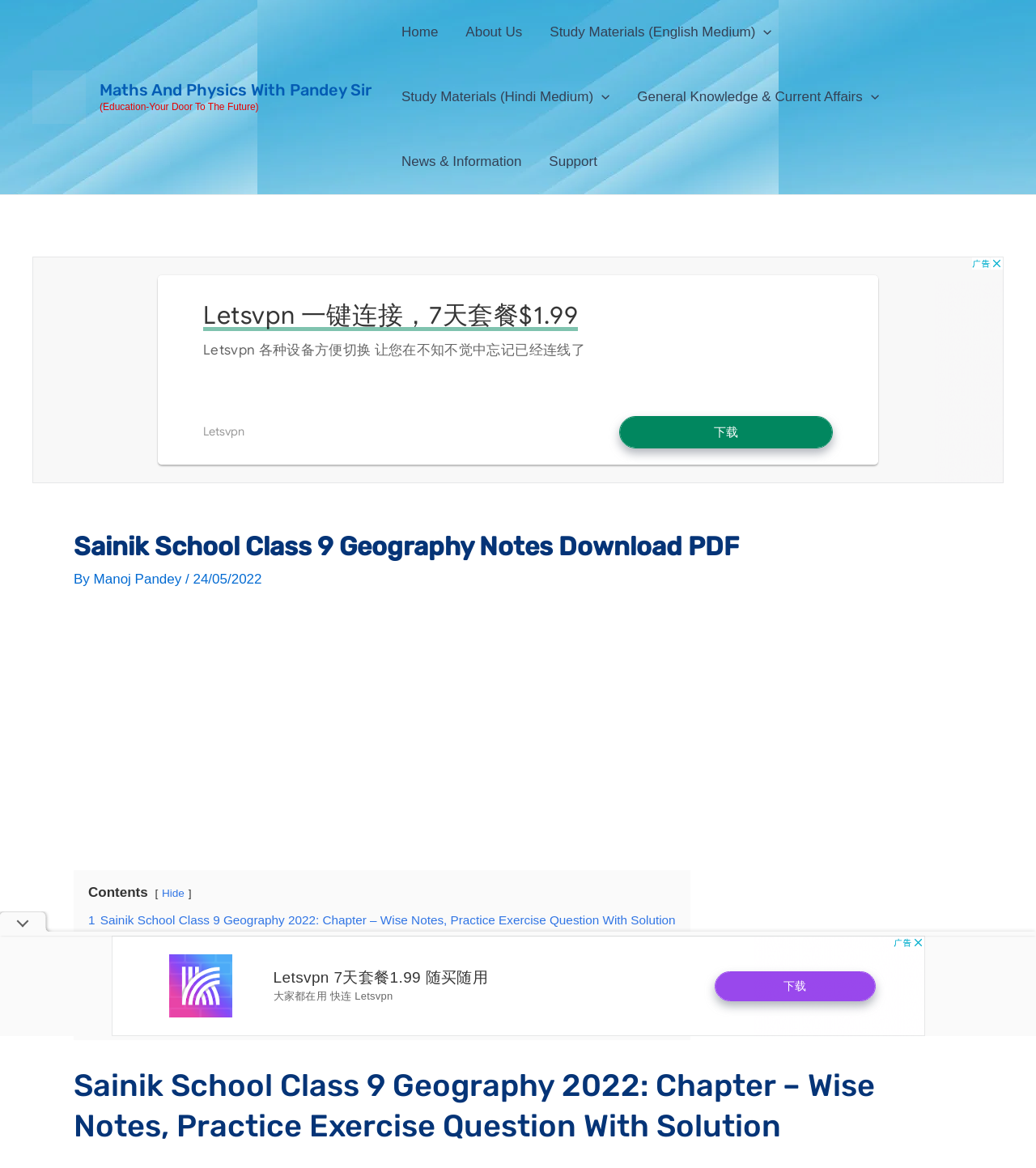From the screenshot, find the bounding box of the UI element matching this description: "1.4 Related". Supply the bounding box coordinates in the form [left, top, right, bottom], each a float between 0 and 1.

[0.096, 0.863, 0.159, 0.875]